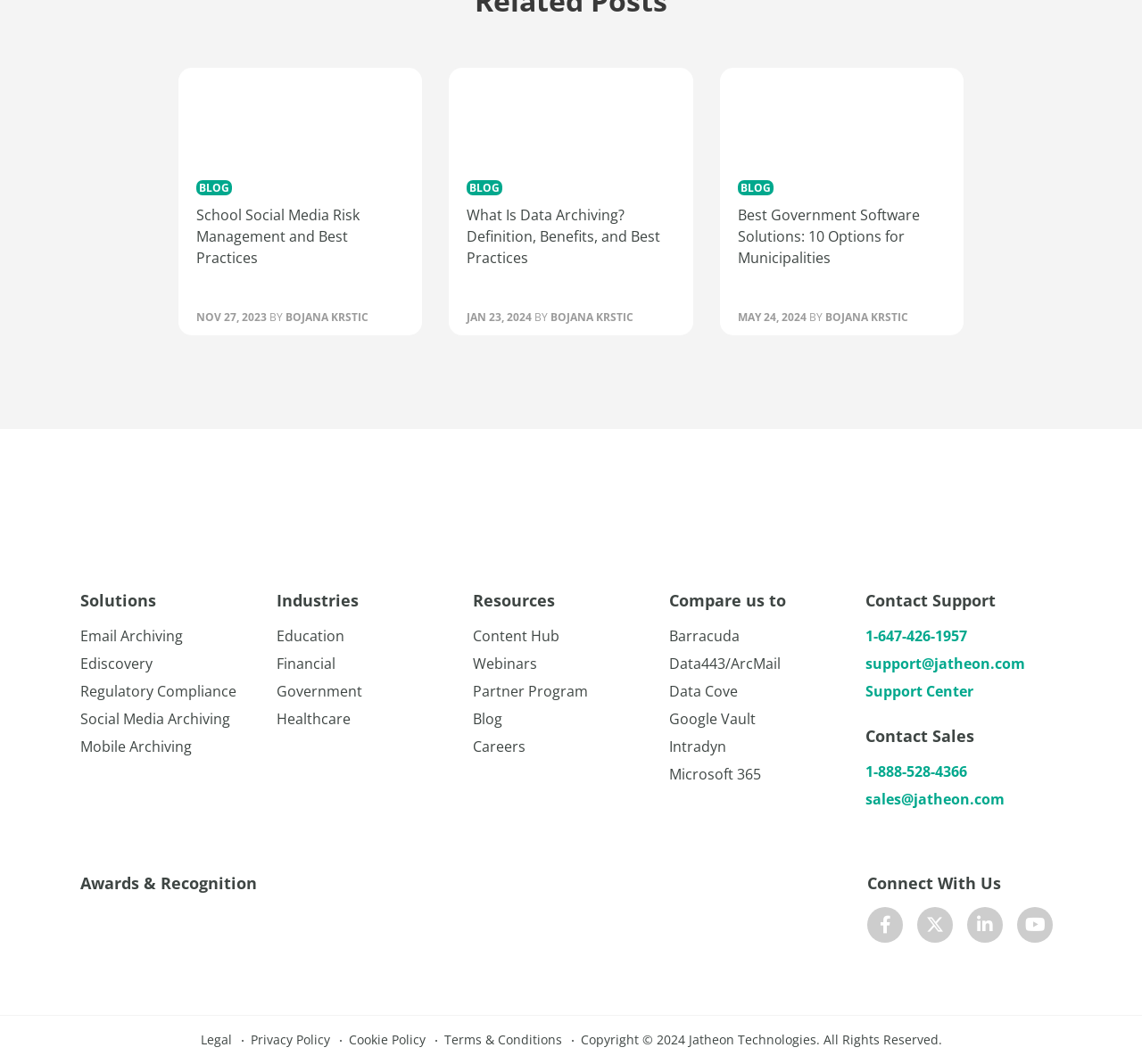Analyze the image and answer the question with as much detail as possible: 
What is the company name in the top-right corner?

I found the answer by looking at the top-right corner of the webpage, where it displays the company logo and name, which is 'Jatheon'.